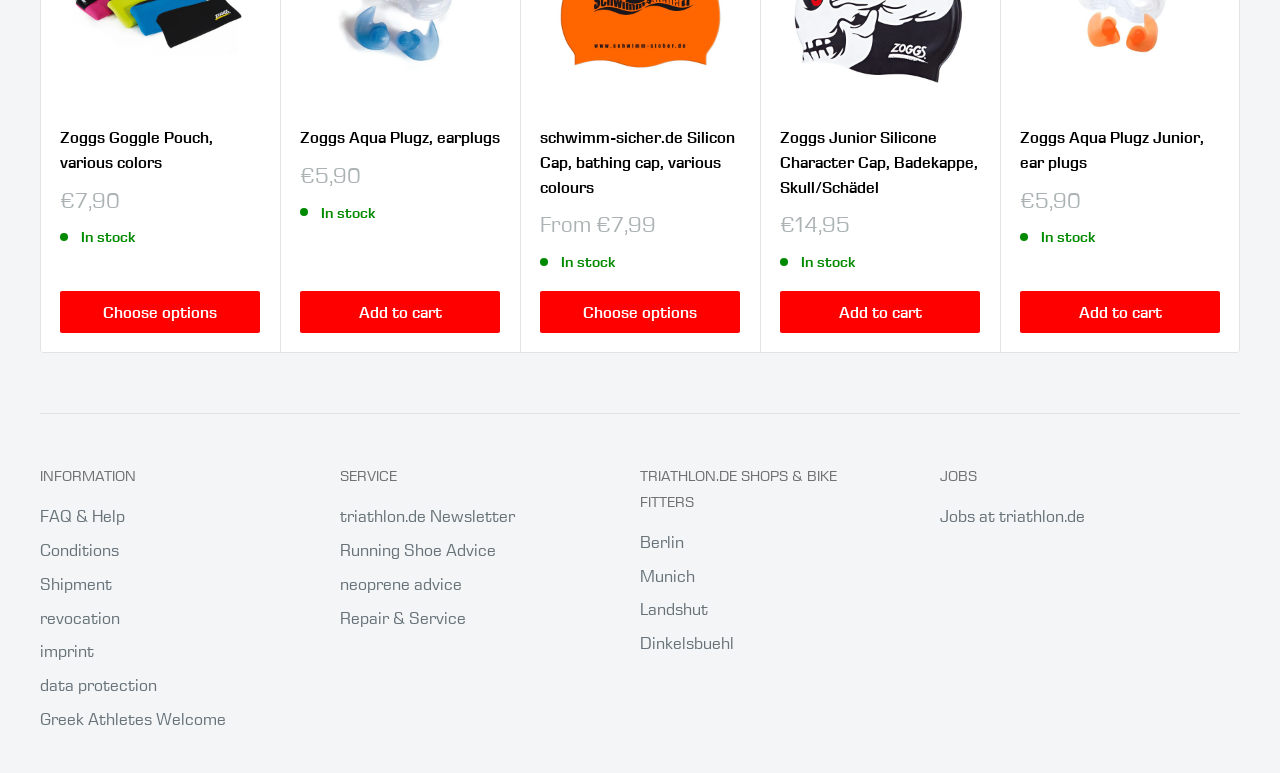Answer the question briefly using a single word or phrase: 
What is the function of the button at the bottom right corner?

Next